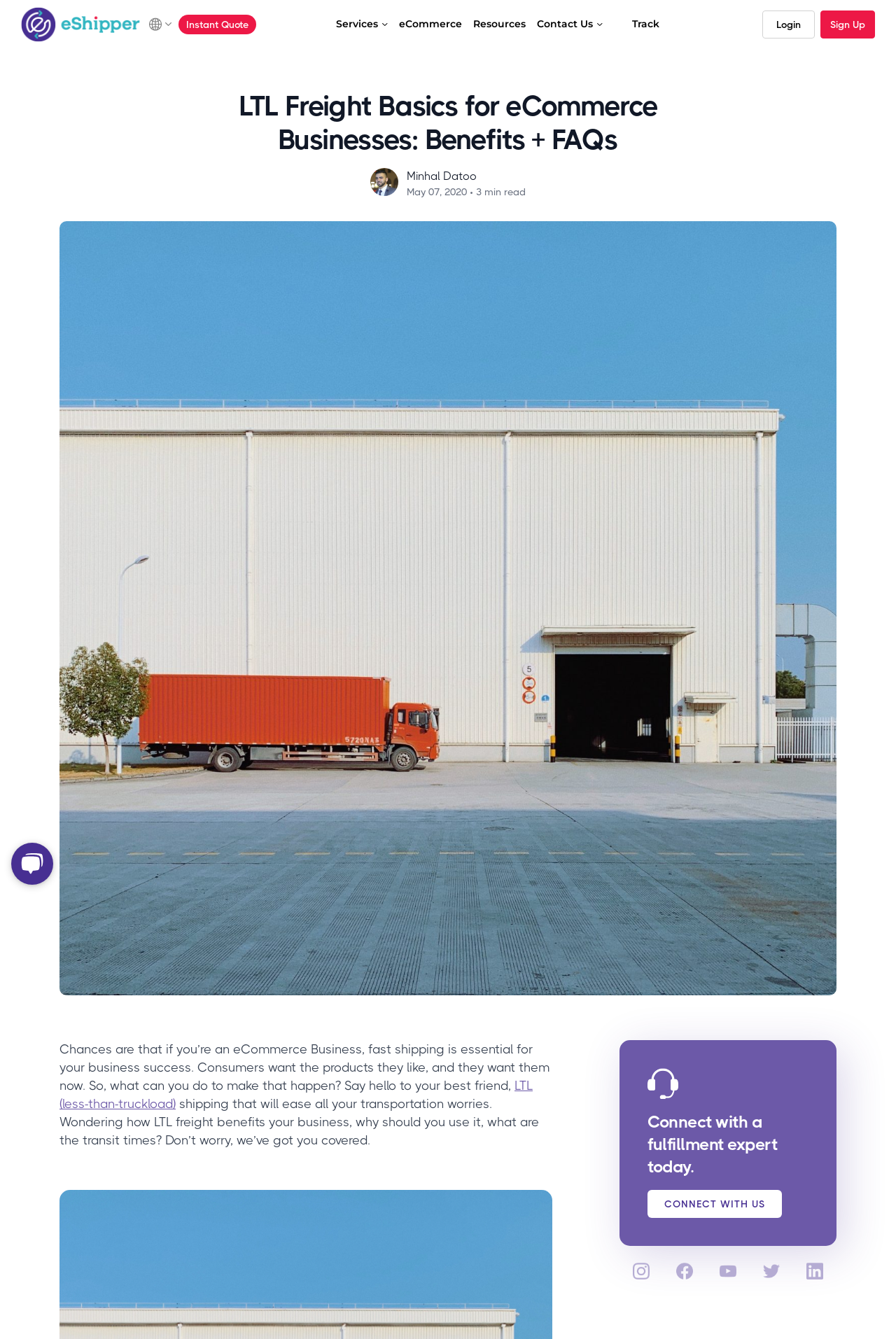Please identify the bounding box coordinates of the element that needs to be clicked to execute the following command: "Read 'ONCE UPON A TIME THE THING YOU LOVE MOST' article". Provide the bounding box using four float numbers between 0 and 1, formatted as [left, top, right, bottom].

None